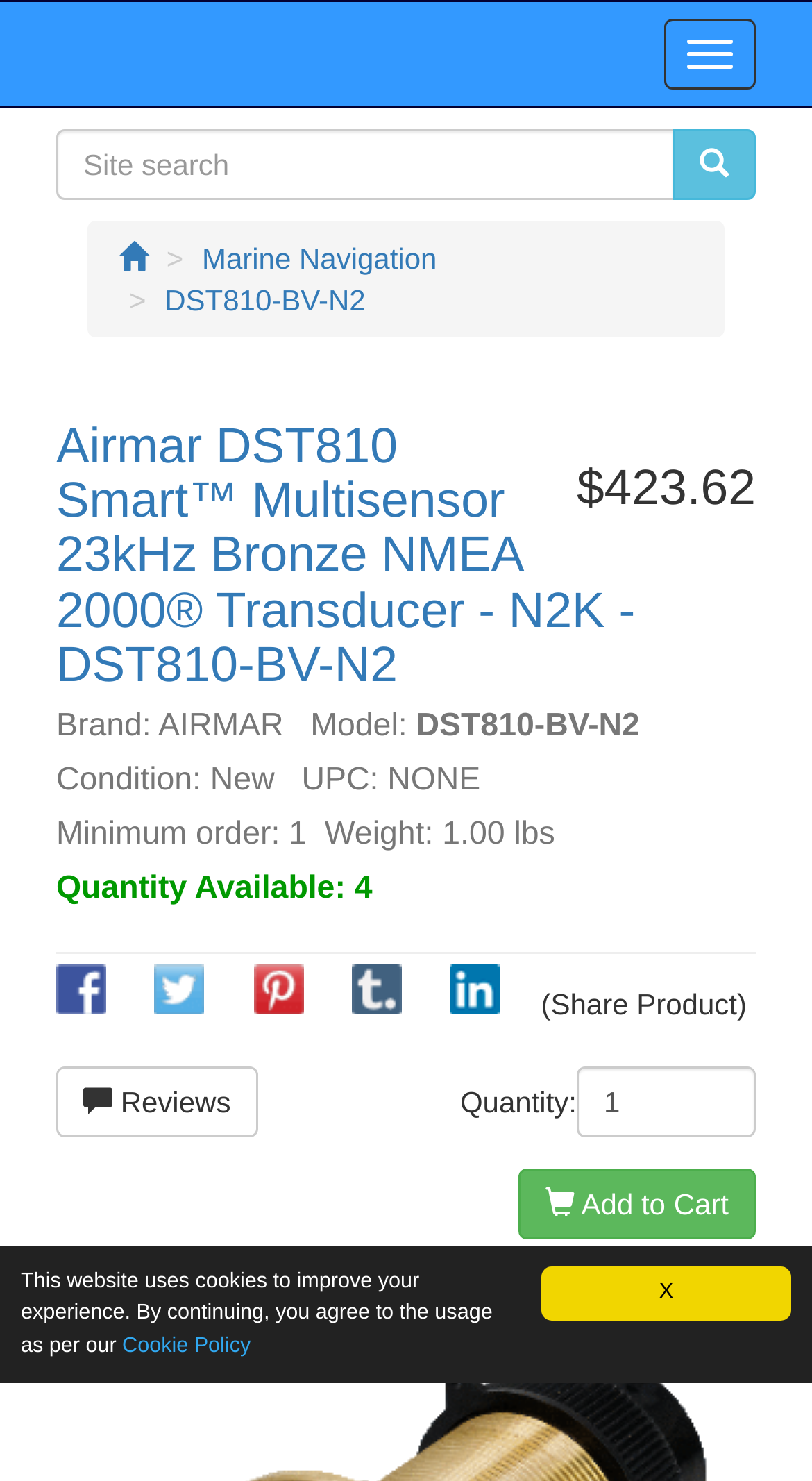How many products are available?
Carefully analyze the image and provide a thorough answer to the question.

I found the quantity available by looking at the product description section, where it says 'Quantity Available: 4'.